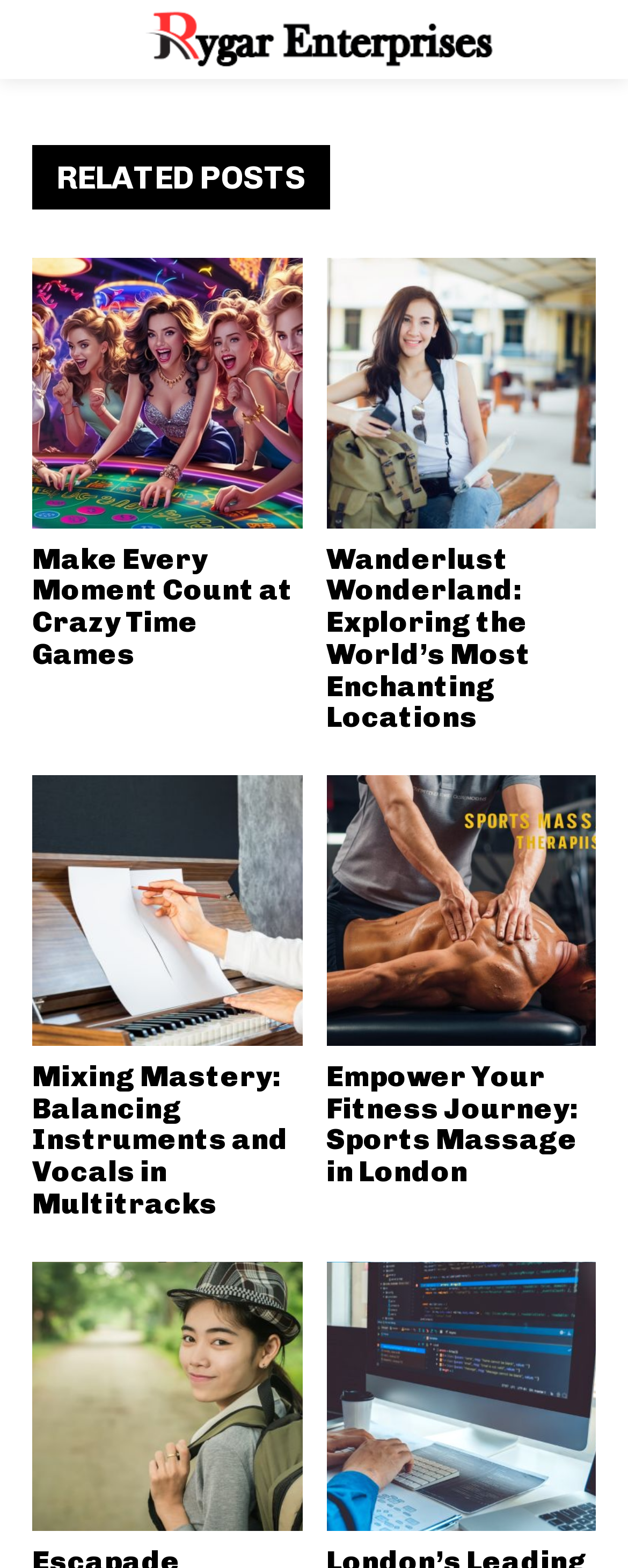Is there a post about fitness?
Using the image as a reference, deliver a detailed and thorough answer to the question.

I scanned the links under the 'RELATED POSTS' heading and found a link titled 'Empower Your Fitness Journey: Sports Massage in London', which suggests that there is a post about fitness.